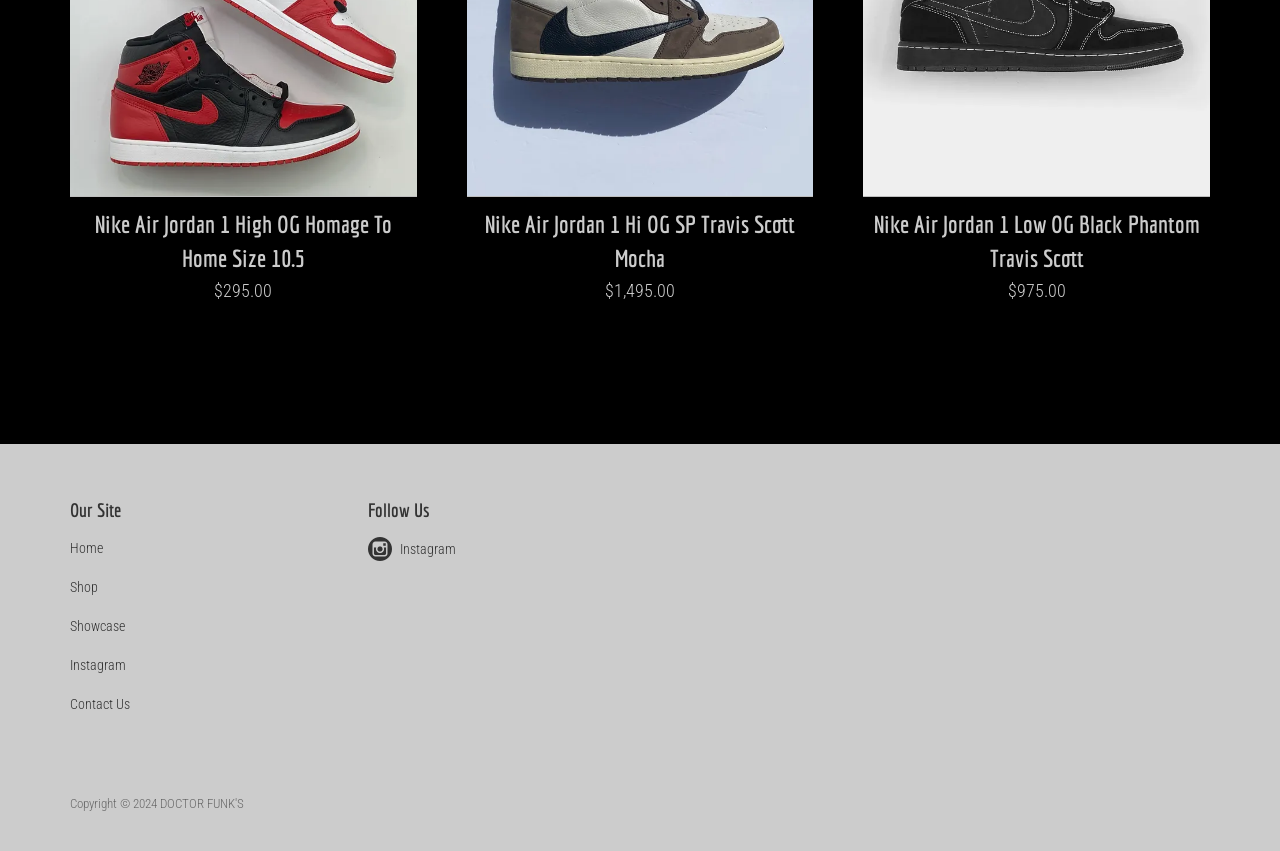Using the element description Home, predict the bounding box coordinates for the UI element. Provide the coordinates in (top-left x, top-left y, bottom-right x, bottom-right y) format with values ranging from 0 to 1.

[0.055, 0.635, 0.08, 0.654]